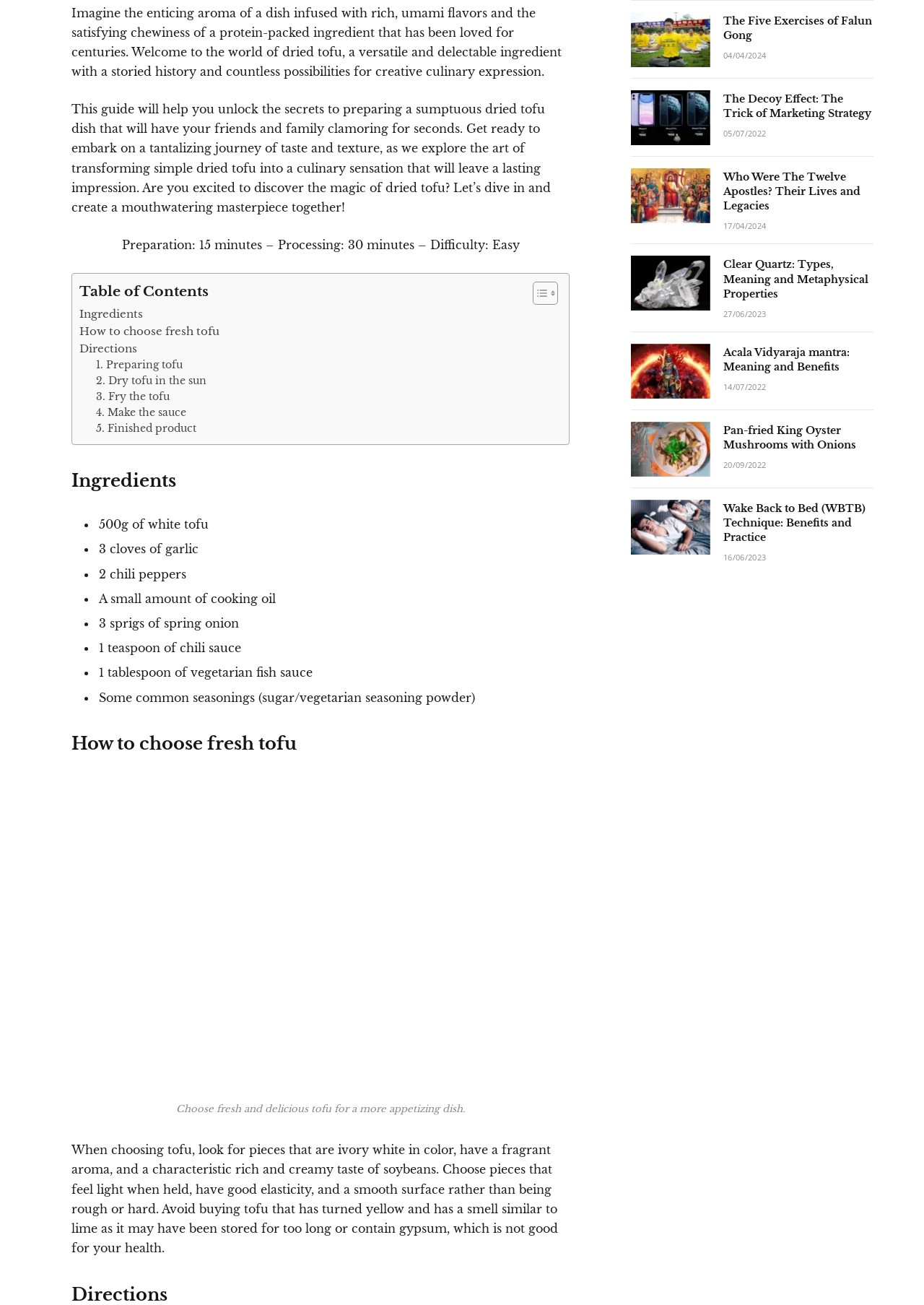Give the bounding box coordinates for this UI element: "5. Finished product". The coordinates should be four float numbers between 0 and 1, arranged as [left, top, right, bottom].

[0.104, 0.323, 0.213, 0.335]